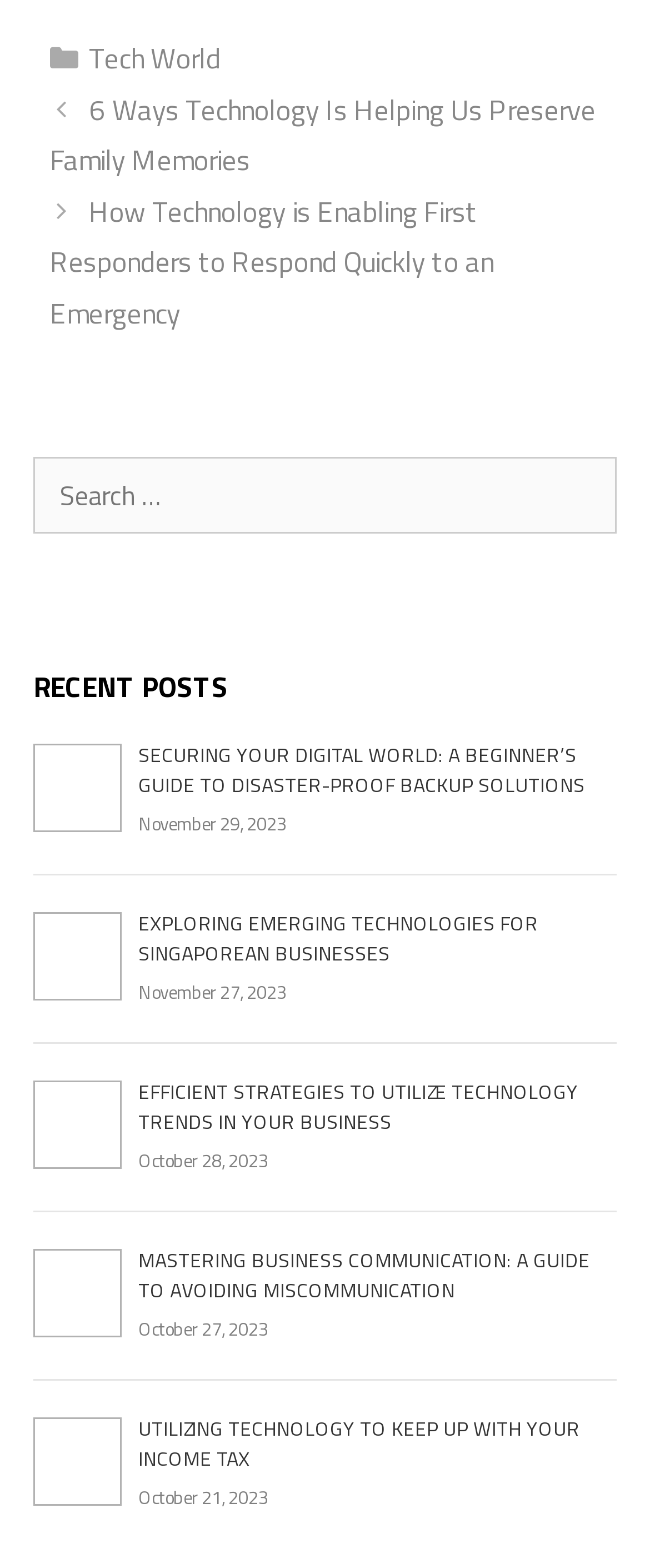Locate the bounding box coordinates of the element to click to perform the following action: 'Read the post '6 Ways Technology Is Helping Us Preserve Family Memories''. The coordinates should be given as four float values between 0 and 1, in the form of [left, top, right, bottom].

[0.077, 0.056, 0.916, 0.116]